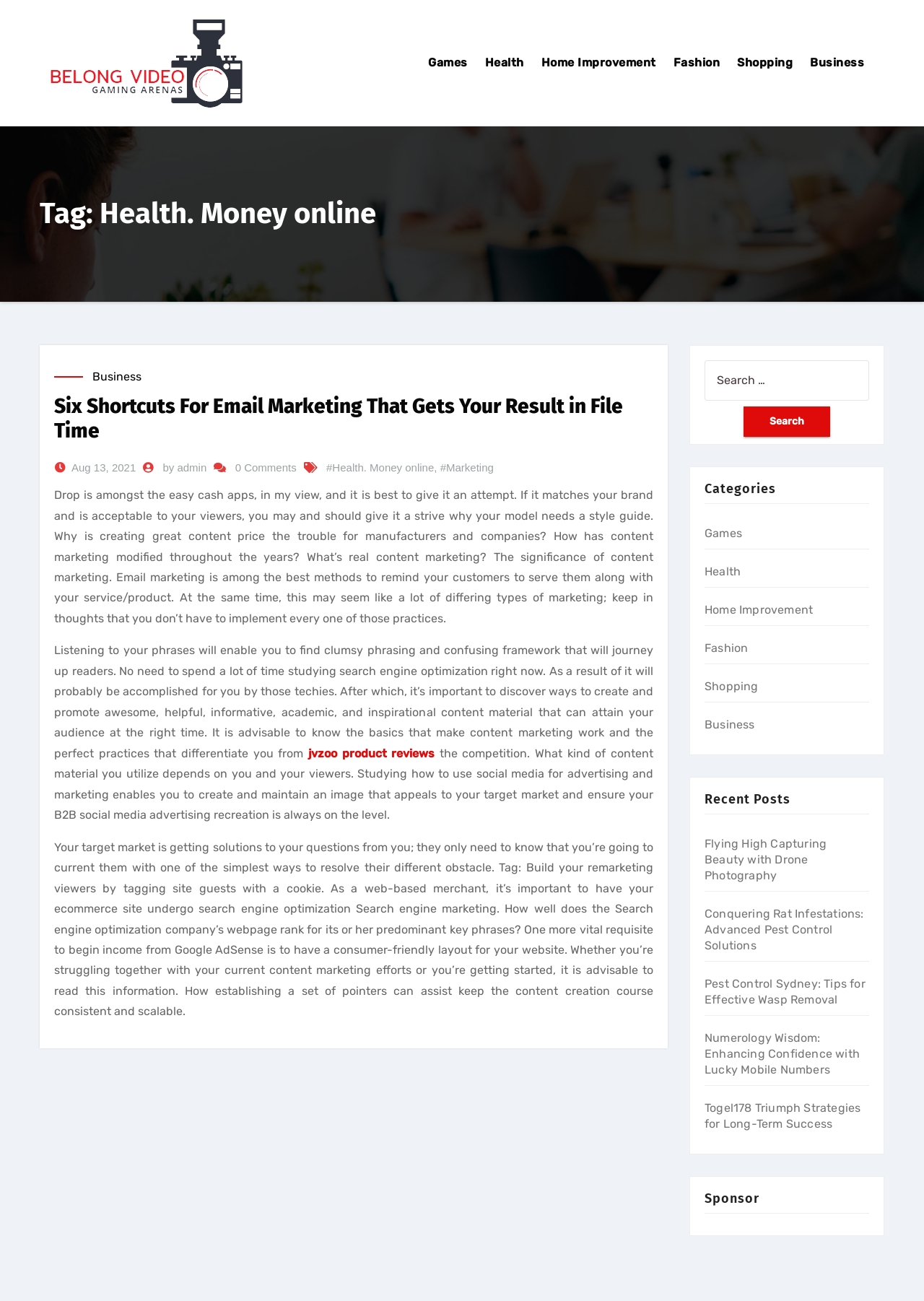Please identify the coordinates of the bounding box that should be clicked to fulfill this instruction: "Read the 'Six Shortcuts For Email Marketing That Gets Your Result in File Time' article".

[0.059, 0.303, 0.707, 0.341]